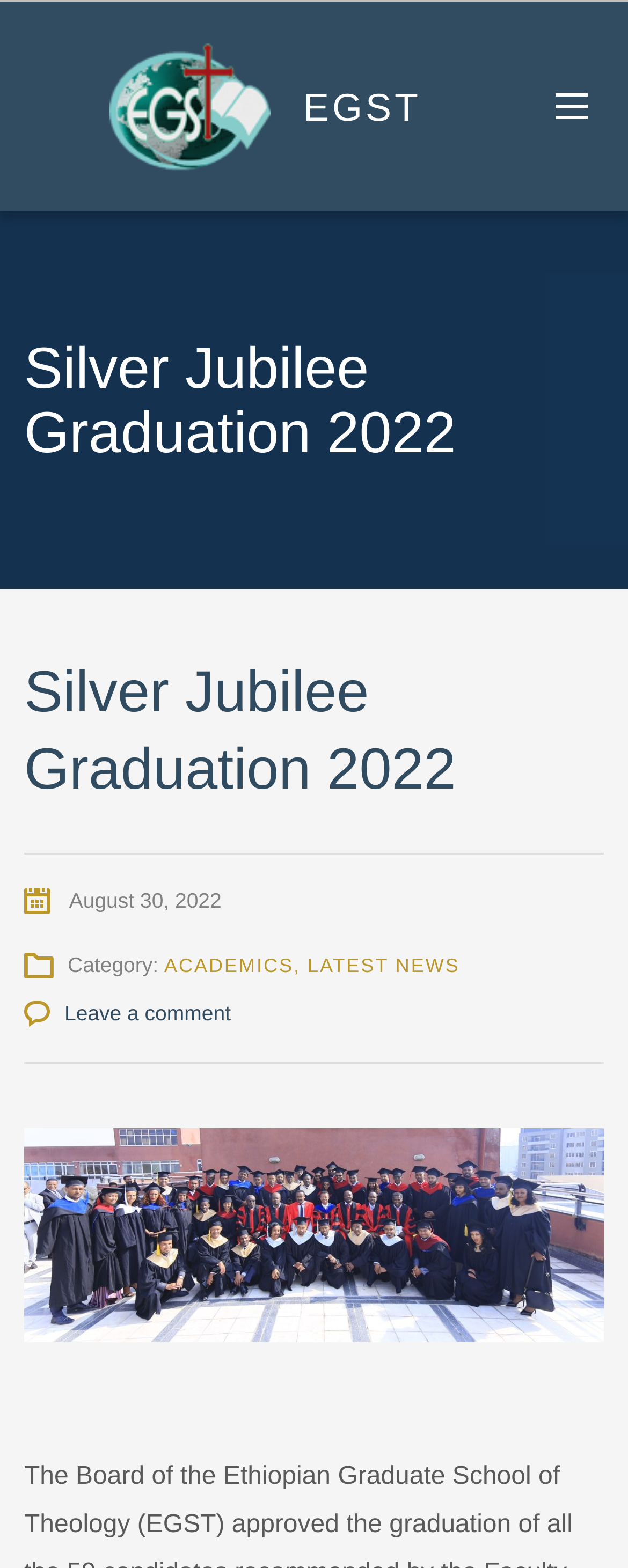Illustrate the webpage with a detailed description.

The webpage is about the Silver Jubilee Graduation 2022 of EGST. At the top left corner, there is a logo of EGST, which is an image. Below the logo, there is a prominent heading that reads "Silver Jubilee Graduation 2022". This heading is divided into two parts: the main title and a subheading that includes the date "August 30, 2022", and categories "ACADEMICS" and "LATEST NEWS", which are clickable links. 

To the right of the date and categories, there is a link to "Leave a comment". Below the heading, there is a large figure that takes up most of the page. The overall layout is organized, with clear headings and concise text.